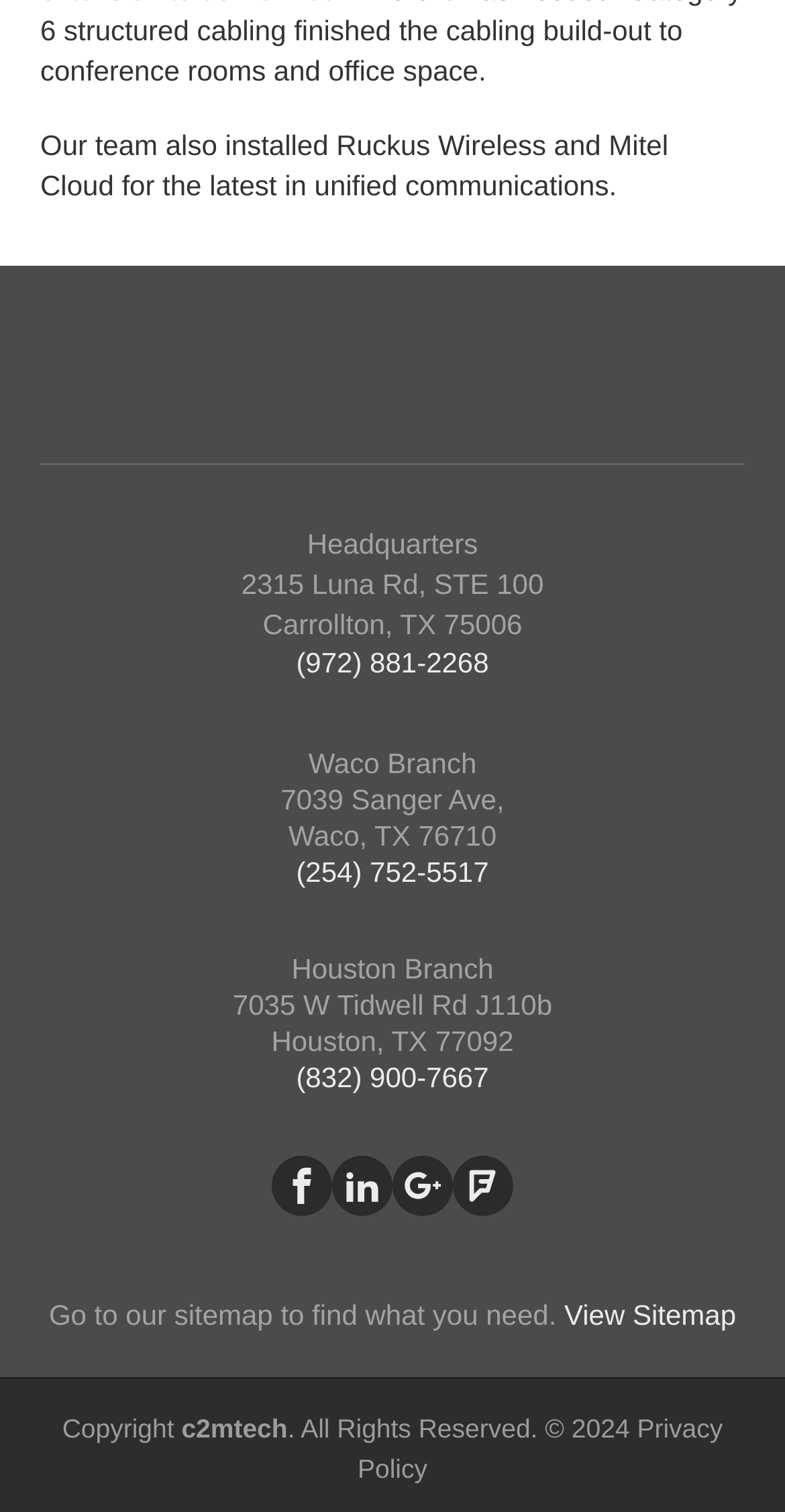What is the company's social media platform?
Utilize the information in the image to give a detailed answer to the question.

The company's social media platforms can be found at the bottom of the webpage, where there are links to Facebook, Linkedin, Google Plus, and Foursquare, each with its corresponding icon.